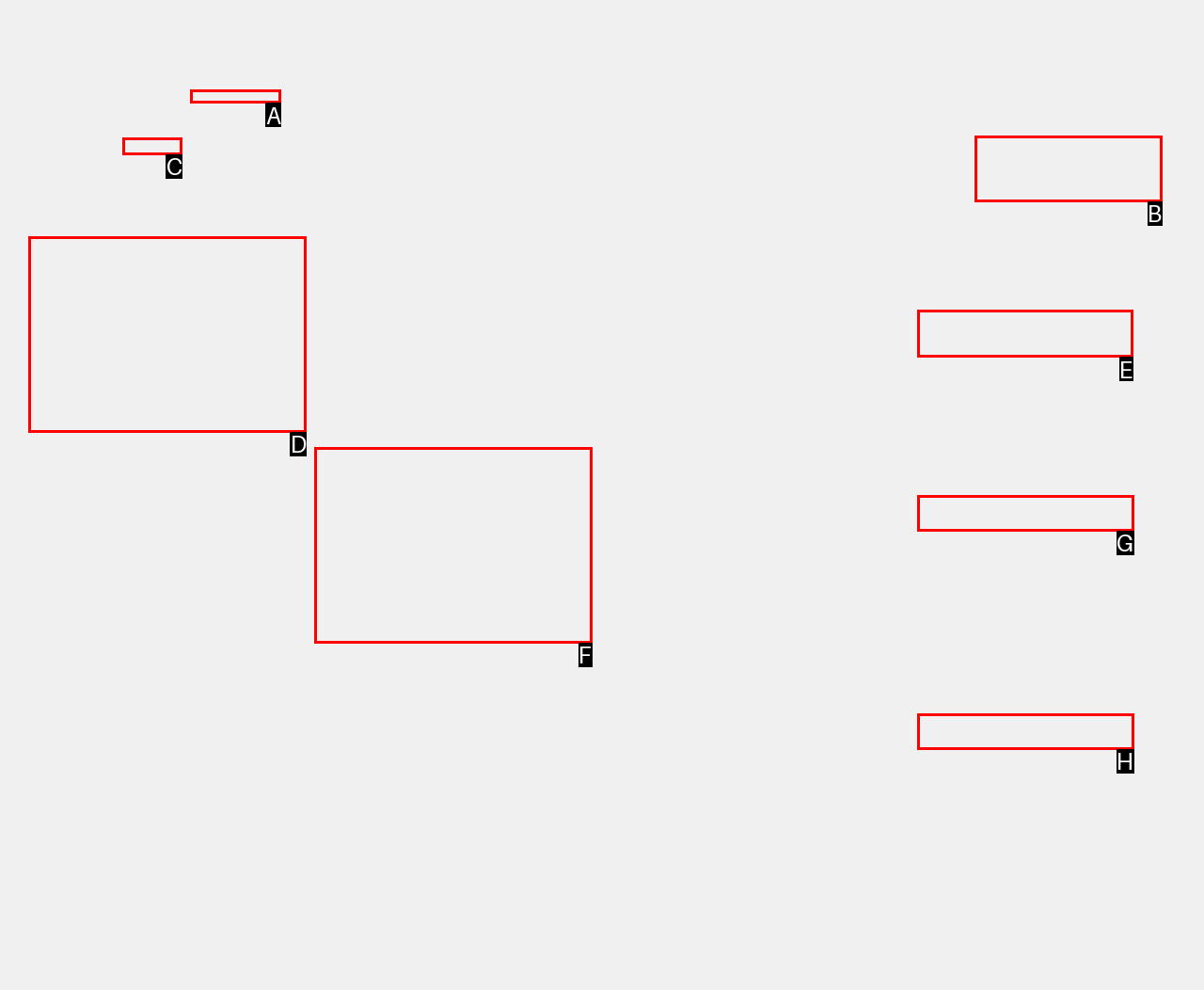For the task: Subscribe to the newsletter, tell me the letter of the option you should click. Answer with the letter alone.

E